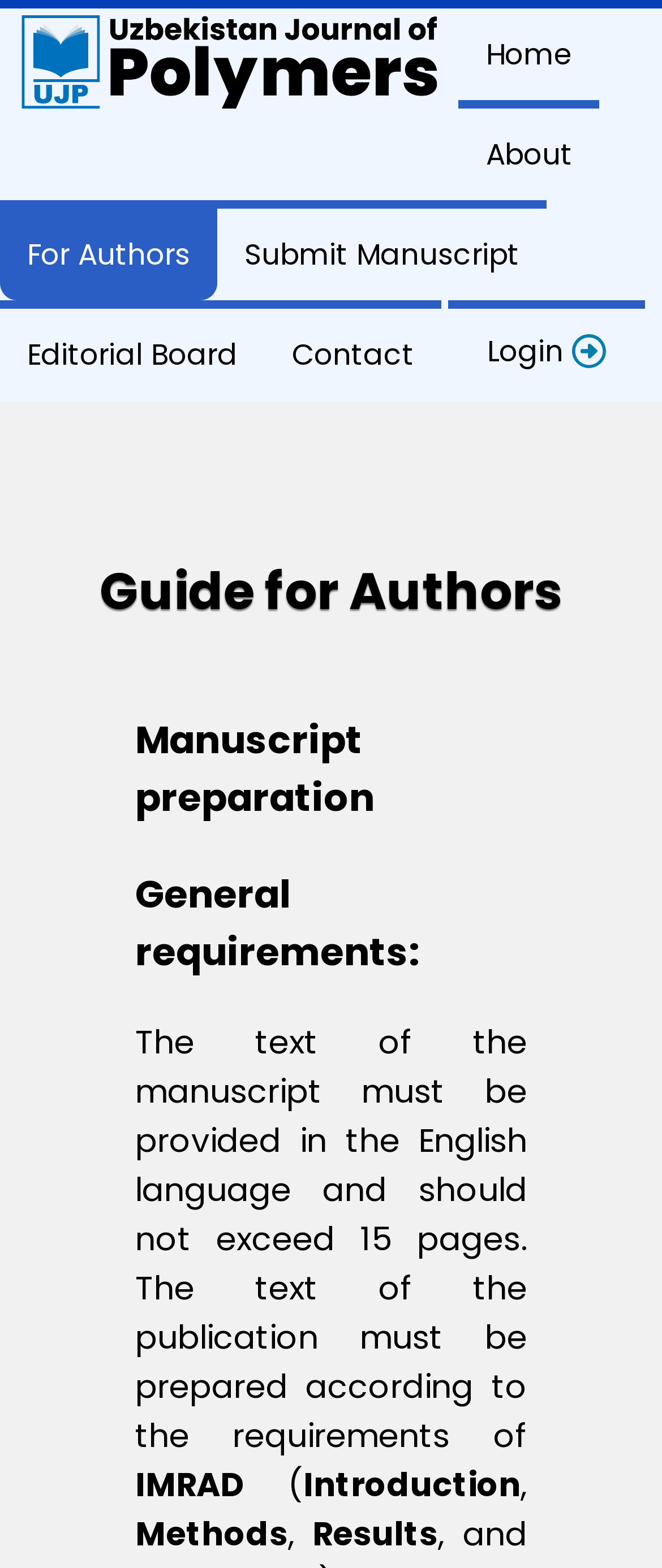Please provide a comprehensive answer to the question below using the information from the image: What is the structure of the manuscript?

The webpage provides a guide for authors, and in the section 'Manuscript preparation', it is stated that the text of the publication must be prepared according to the requirements of IMRAD, which is a structure consisting of Introduction, Methods, Results, and Discussion.